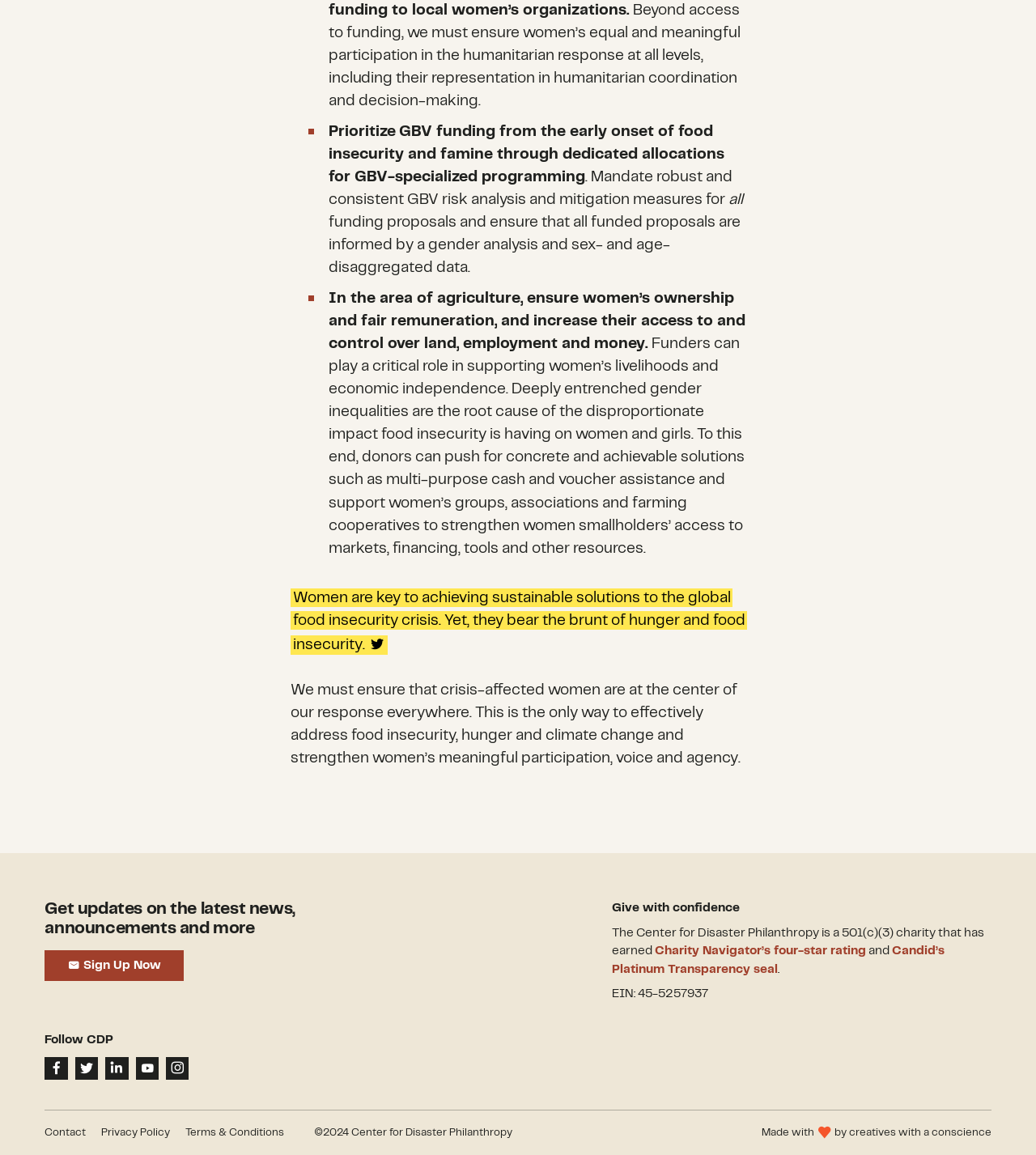Could you indicate the bounding box coordinates of the region to click in order to complete this instruction: "Sign up now".

[0.043, 0.823, 0.177, 0.849]